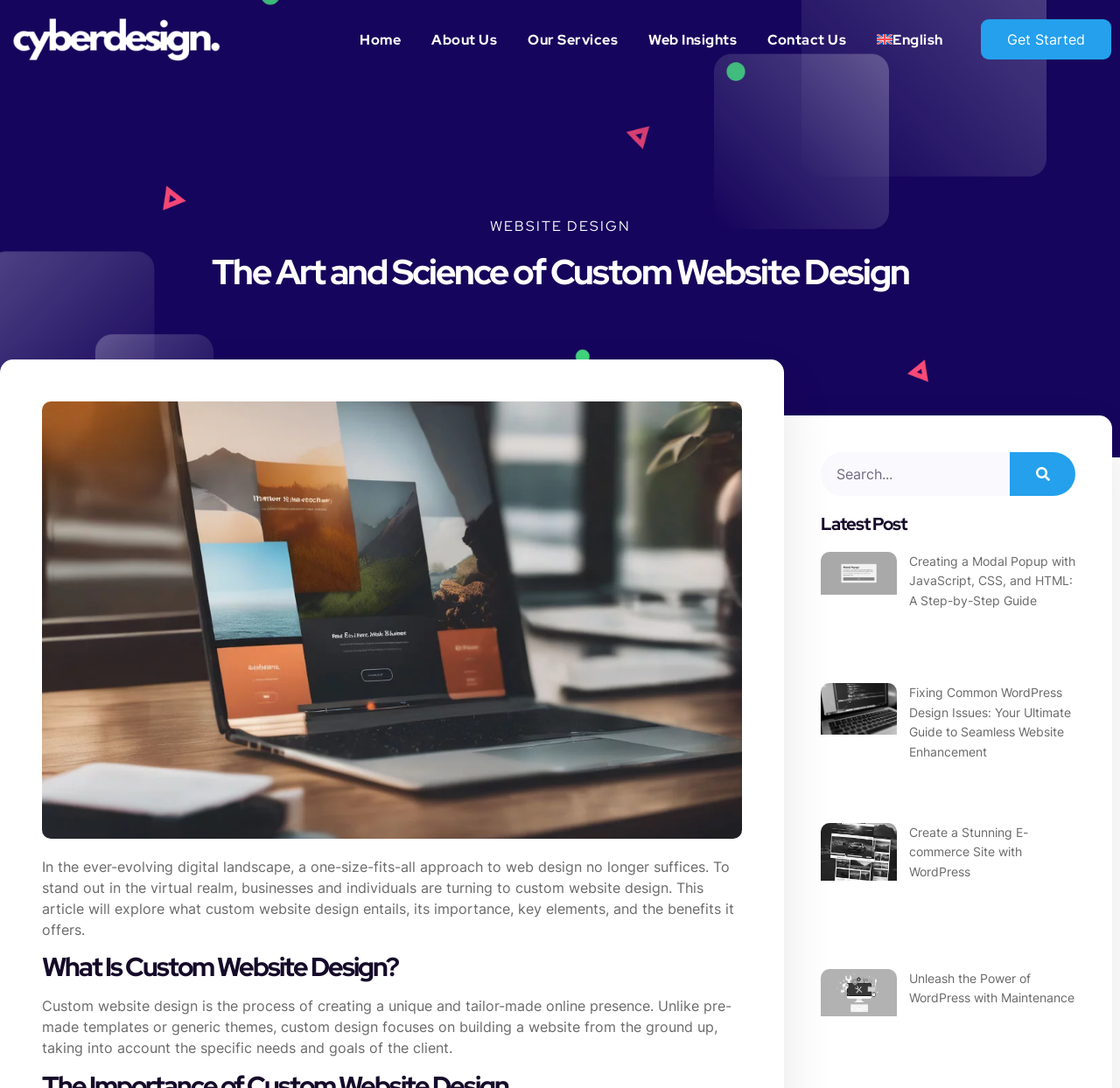Articulate a detailed summary of the webpage's content and design.

This webpage is about custom website design services. At the top left, there is a logo of "Cyber Design" with a link to the company's website. Next to it, there is a navigation menu with links to "Home", "About Us", "Our Services", "Web Insights", "Contact Us", and "English". 

Below the navigation menu, there is a prominent heading "WEBSITE DESIGN" with a link to a webpage about website design. Underneath, there is a subheading "The Art and Science of Custom Website Design" that introduces the concept of custom website design. 

On the right side of the subheading, there is a large image related to custom website design. Below the image, there is a paragraph of text that explains the importance of custom website design in the digital landscape. 

Further down, there is a section with a heading "What Is Custom Website Design?" that defines custom website design and its benefits. 

On the right side of the webpage, there is a search bar with a search button. Below the search bar, there is a section with a heading "Latest Post" that features three articles with links and images. The articles are about creating a modal popup, fixing common WordPress design issues, and creating an e-commerce site with WordPress.